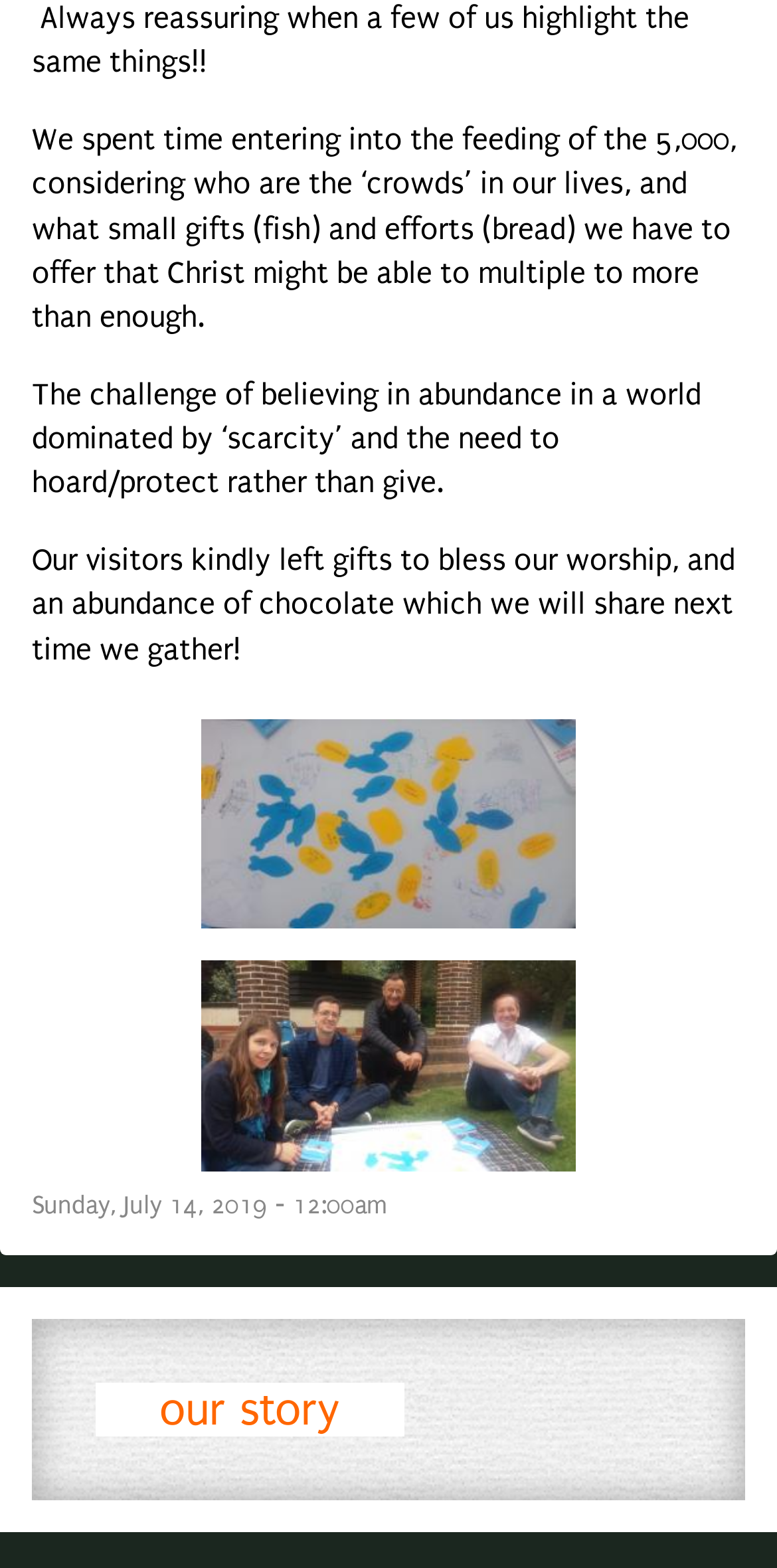Respond to the question below with a single word or phrase: What is the topic of the text?

Feeding of the 5,000